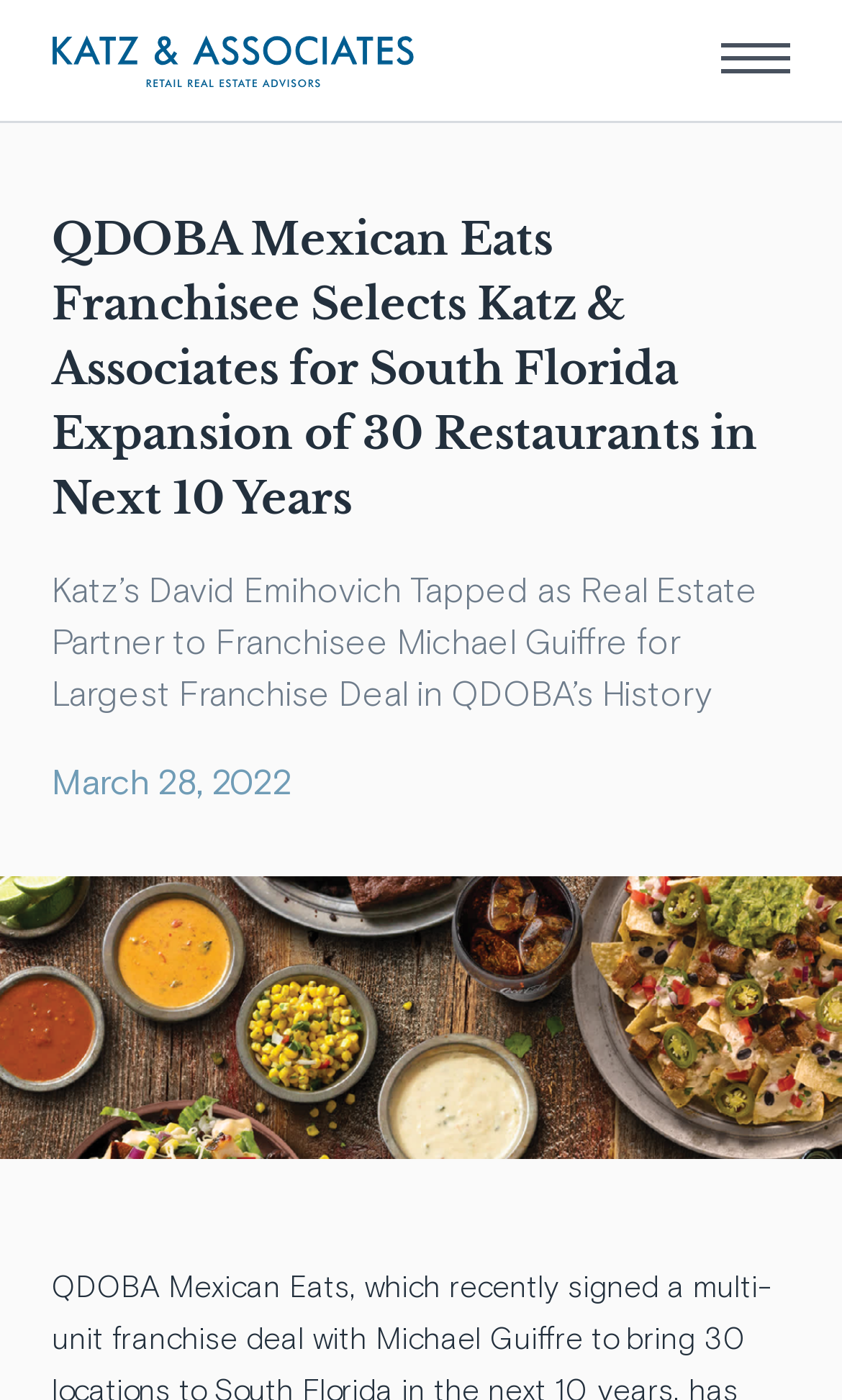What is the name of the real estate partner?
Refer to the image and answer the question using a single word or phrase.

David Emihovich